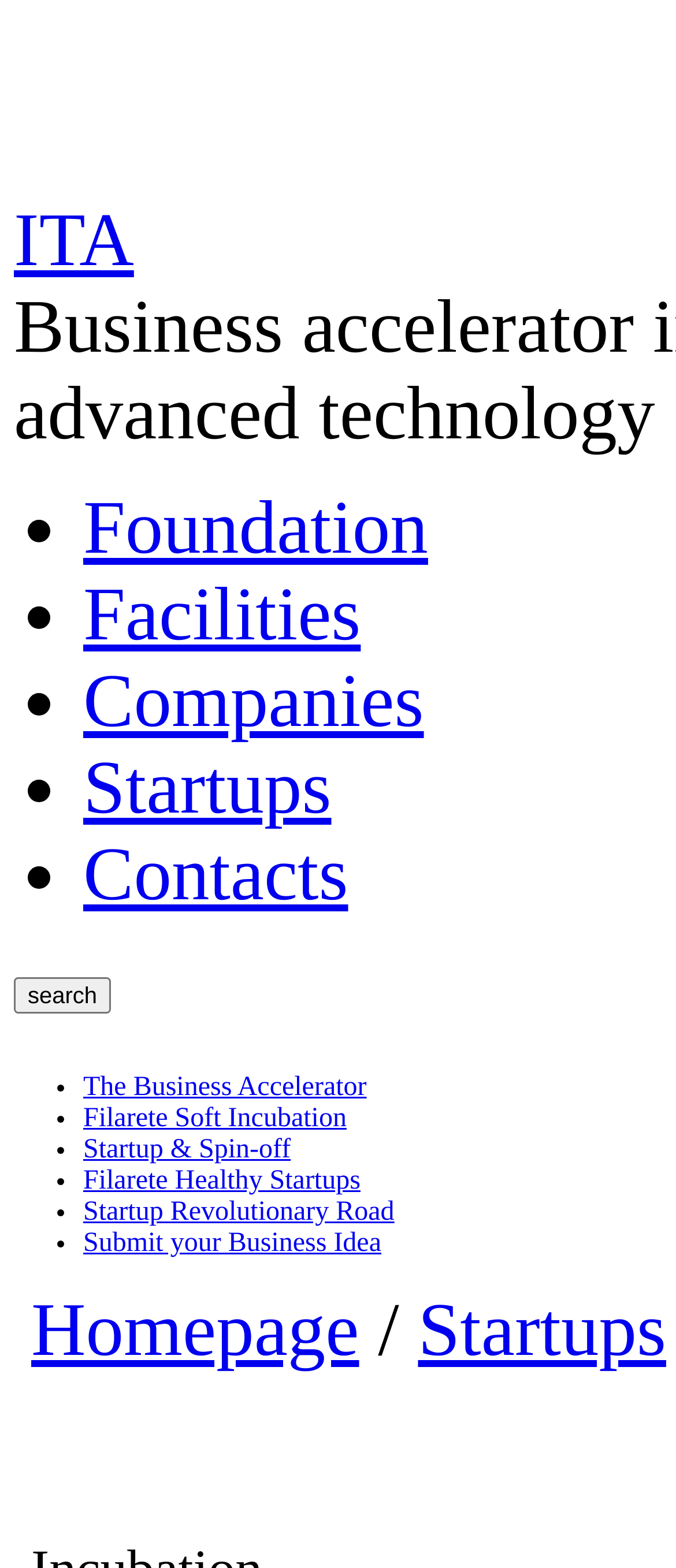Using the webpage screenshot and the element description Filarete Soft Incubation, determine the bounding box coordinates. Specify the coordinates in the format (top-left x, top-left y, bottom-right x, bottom-right y) with values ranging from 0 to 1.

[0.123, 0.704, 0.513, 0.723]